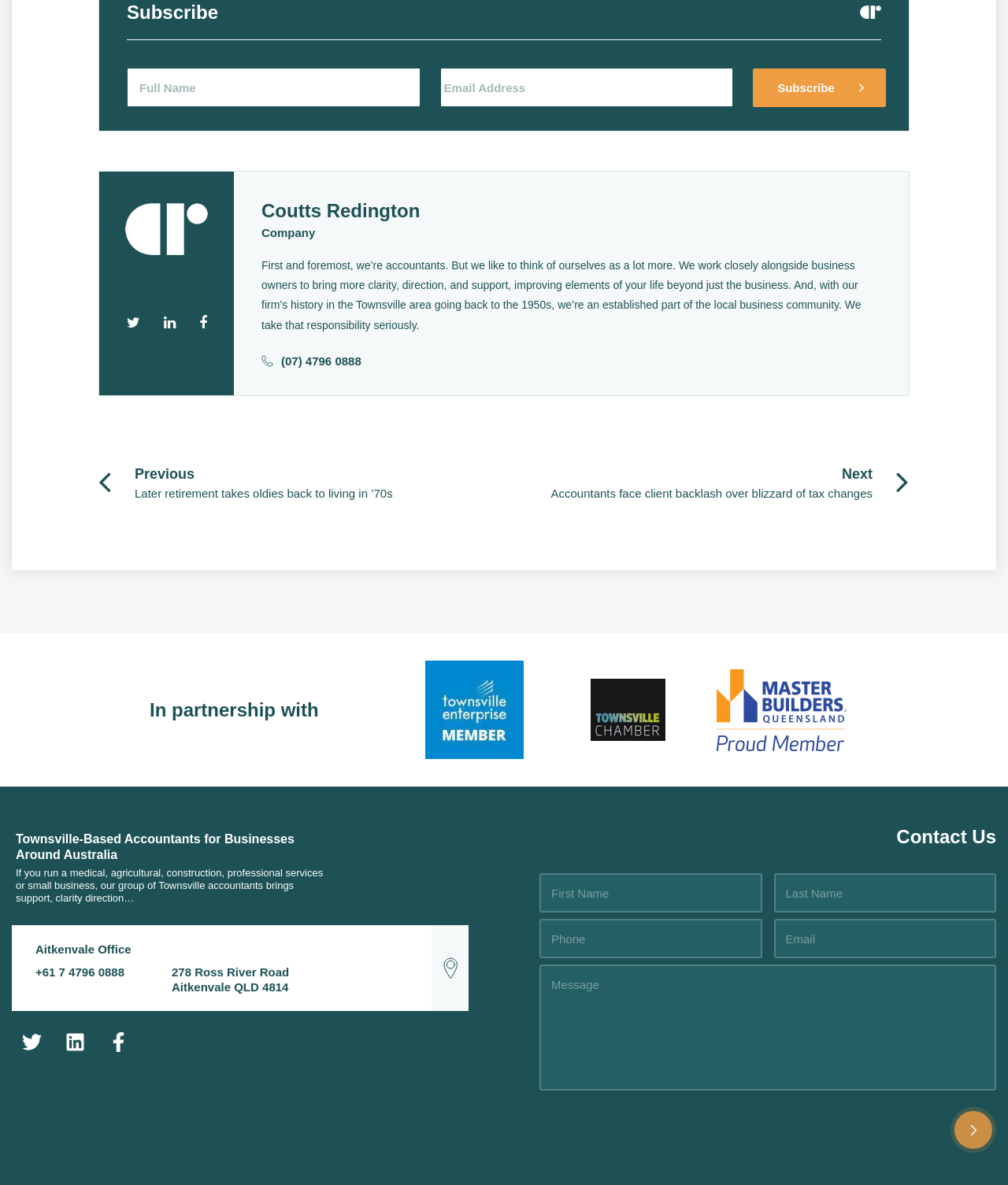Using the provided description: "alt="Submit"", find the bounding box coordinates of the corresponding UI element. The output should be four float numbers between 0 and 1, in the format [left, top, right, bottom].

[0.943, 0.934, 0.988, 0.973]